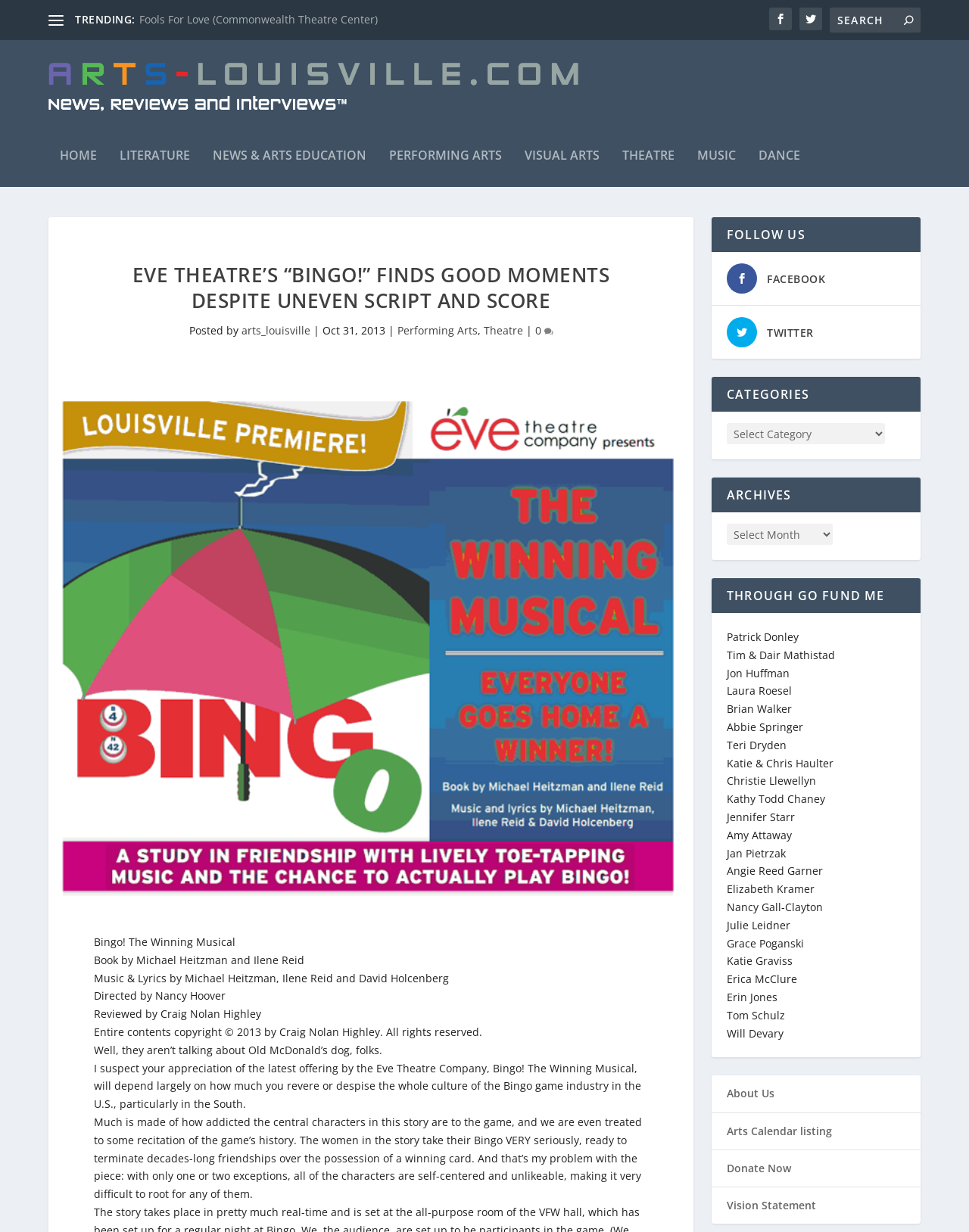How many social media links are there?
Make sure to answer the question with a detailed and comprehensive explanation.

I counted the social media links by looking at the links with icons '' and '' which correspond to Facebook and Twitter respectively.